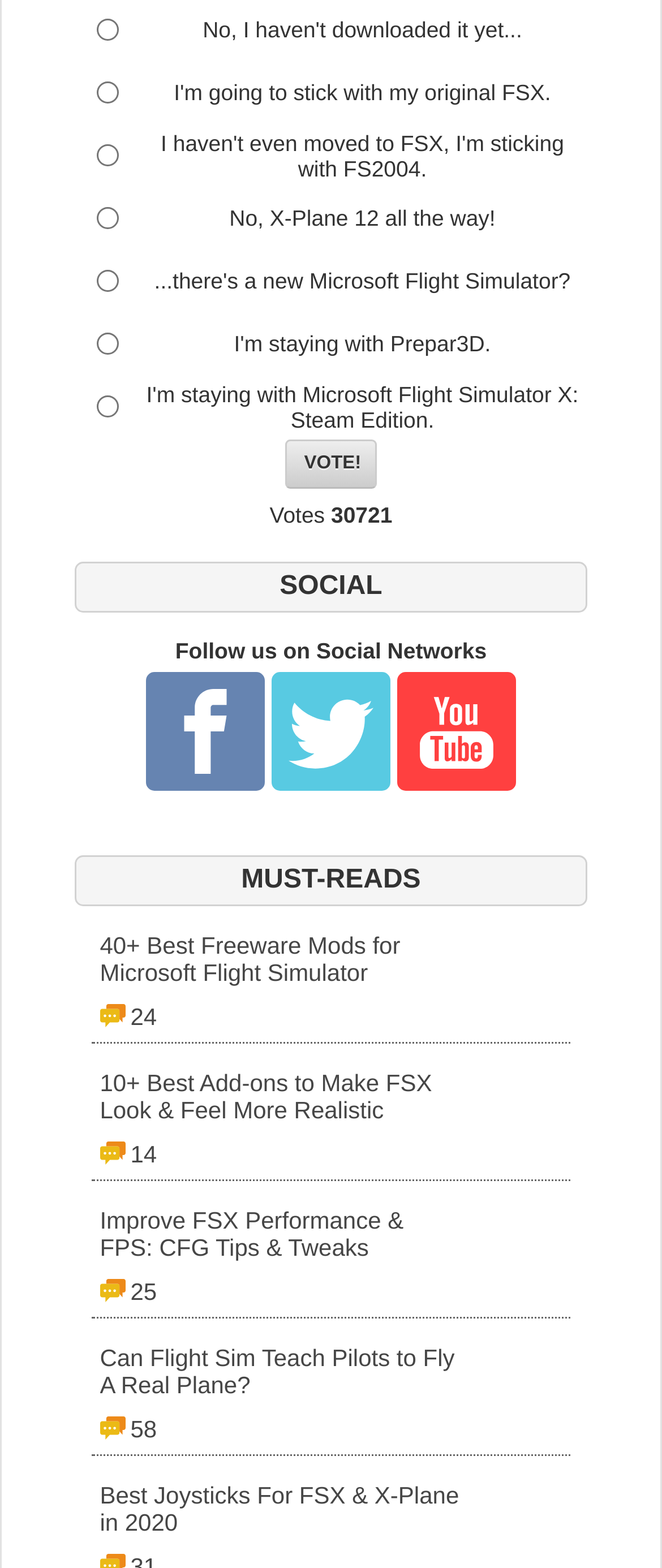Look at the image and answer the question in detail:
What is the topic of the 'MUST-READS' section?

The 'MUST-READS' section of the webpage contains links to articles related to Microsoft Flight Simulator, including tips, mods, and other relevant information.